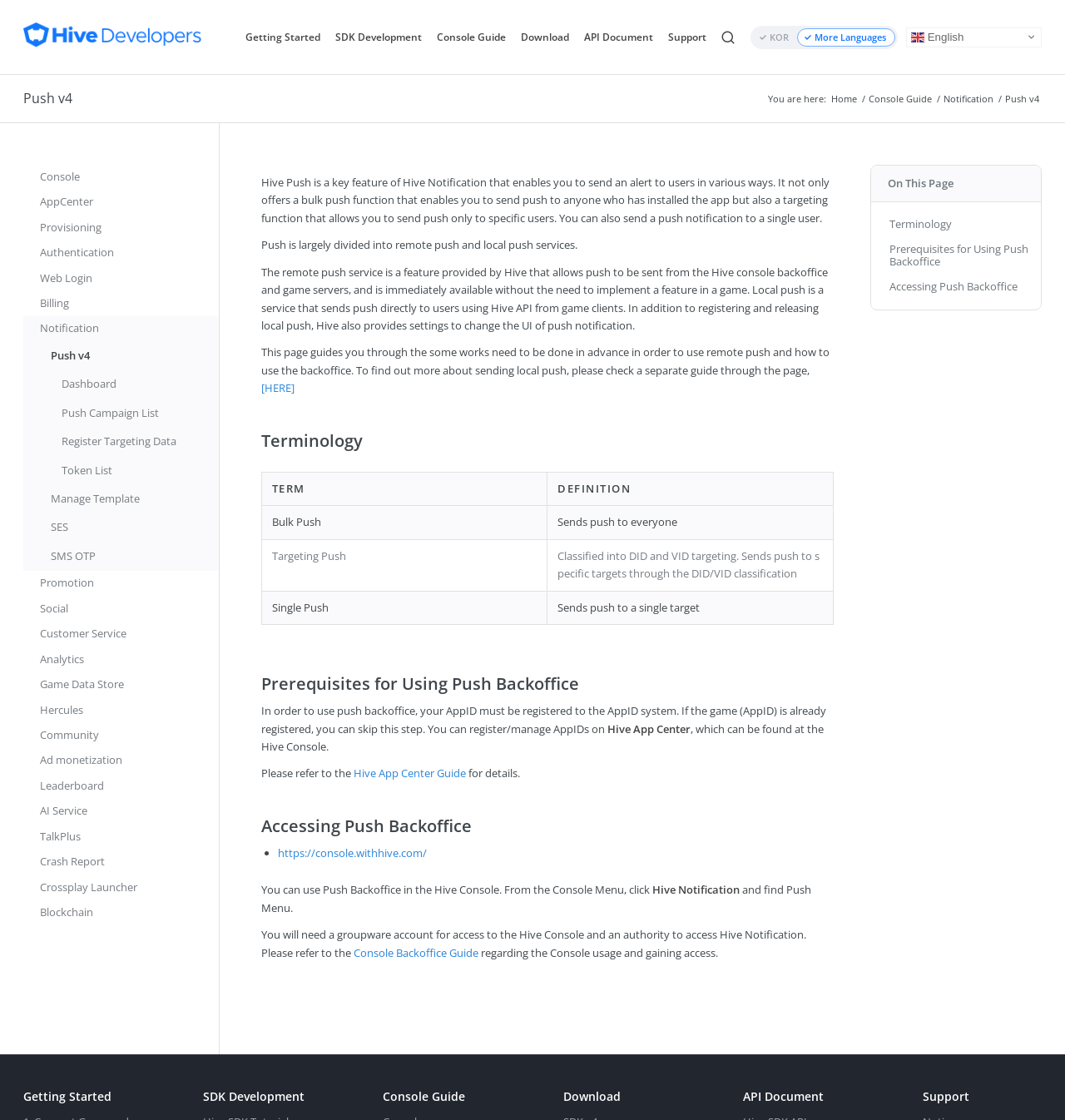Highlight the bounding box coordinates of the element you need to click to perform the following instruction: "Go to SDK Development."

[0.308, 0.02, 0.403, 0.046]